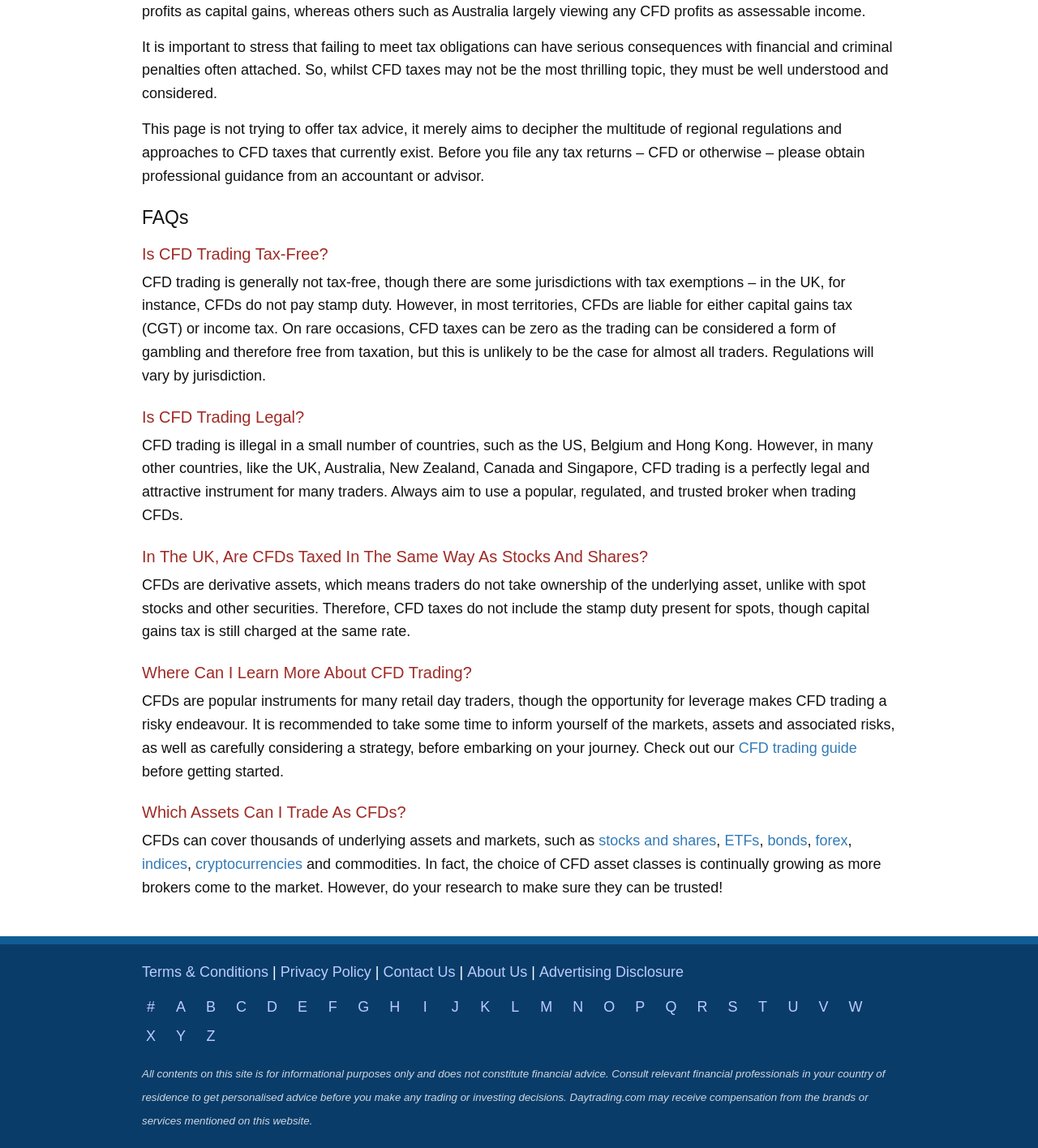Respond with a single word or phrase:
Is CFD trading legal in the US?

No